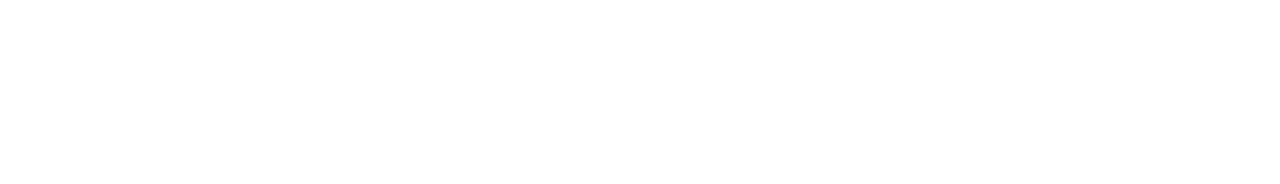Give a concise answer using one word or a phrase to the following question:
How many images are there in the main section?

8